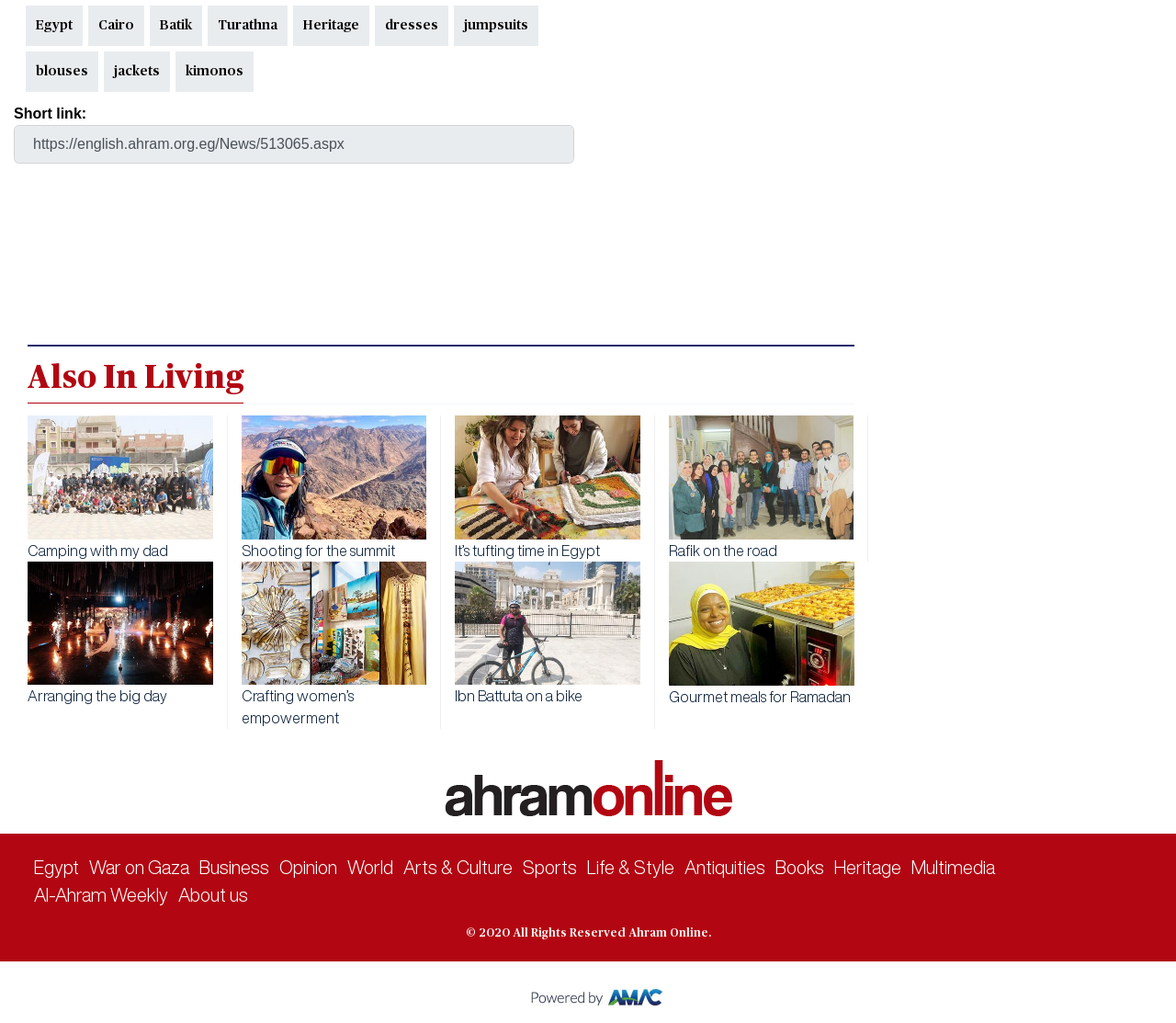What is the copyright information?
Using the image as a reference, deliver a detailed and thorough answer to the question.

The footer section contains a heading with the text '© 2020 All Rights Reserved Ahram Online.', which indicates the copyright information of the website.